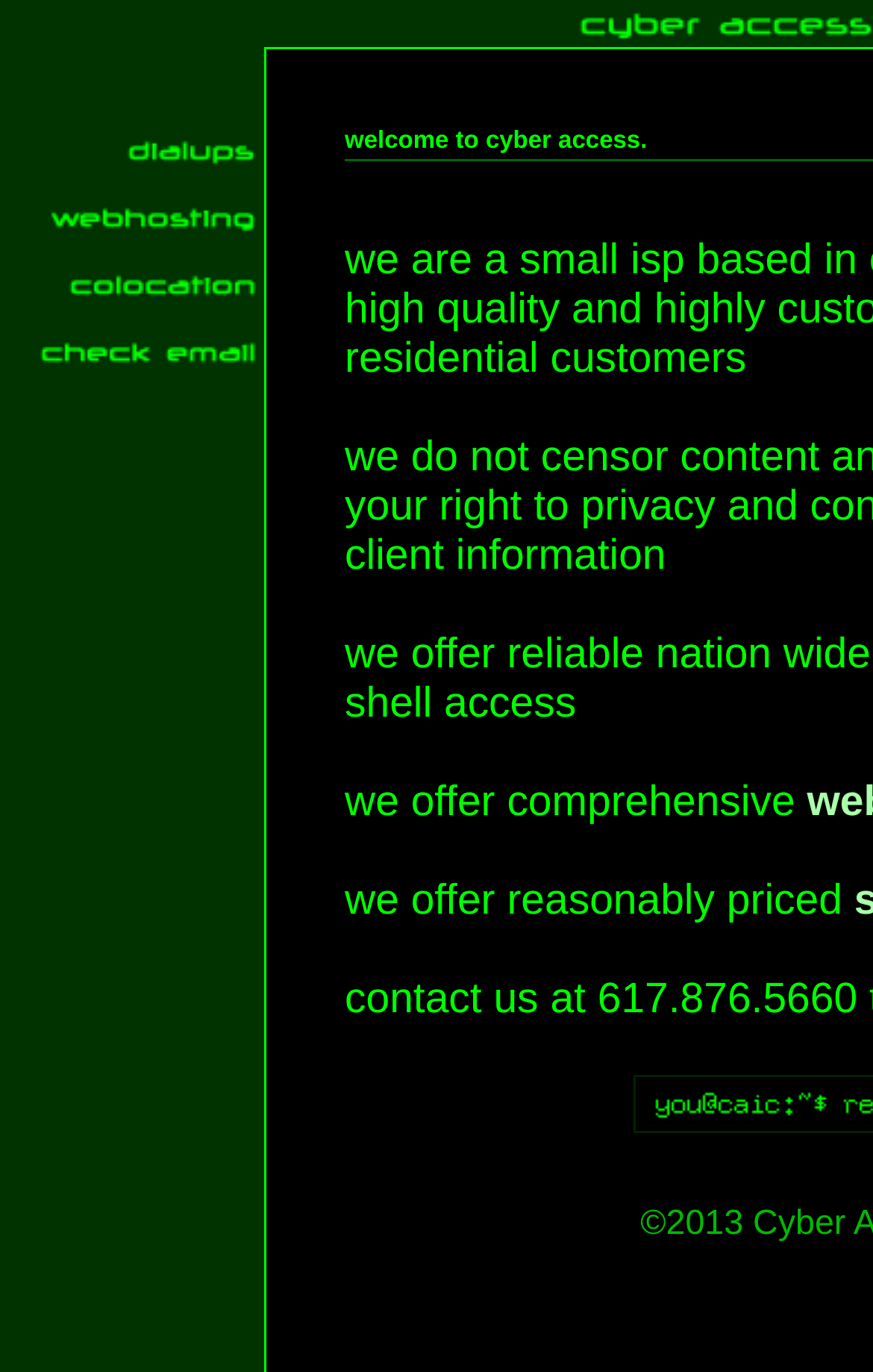Construct a comprehensive description capturing every detail on the webpage.

This webpage is about Cyber Access Internet Communications, Inc., a local company serving the Boston, Massachusetts area. The page is divided into two main sections. On the left side, there are several images and a table with four rows, each containing a link to a different service offered by the company: dialup internet accounts, web hosting, colocation, and checking email with webmail. 

On the right side, there is another table with multiple rows, each containing an image. Below these tables, there is a section with three lines of text, describing the company's services: "we offer comprehensive", "we offer reasonably priced", and another line that is not specified. 

At the top of the page, there are three small images aligned horizontally, and below them, there is a larger image. There are also several other small images scattered throughout the page. The overall layout is organized, with clear sections and a focus on the company's services.